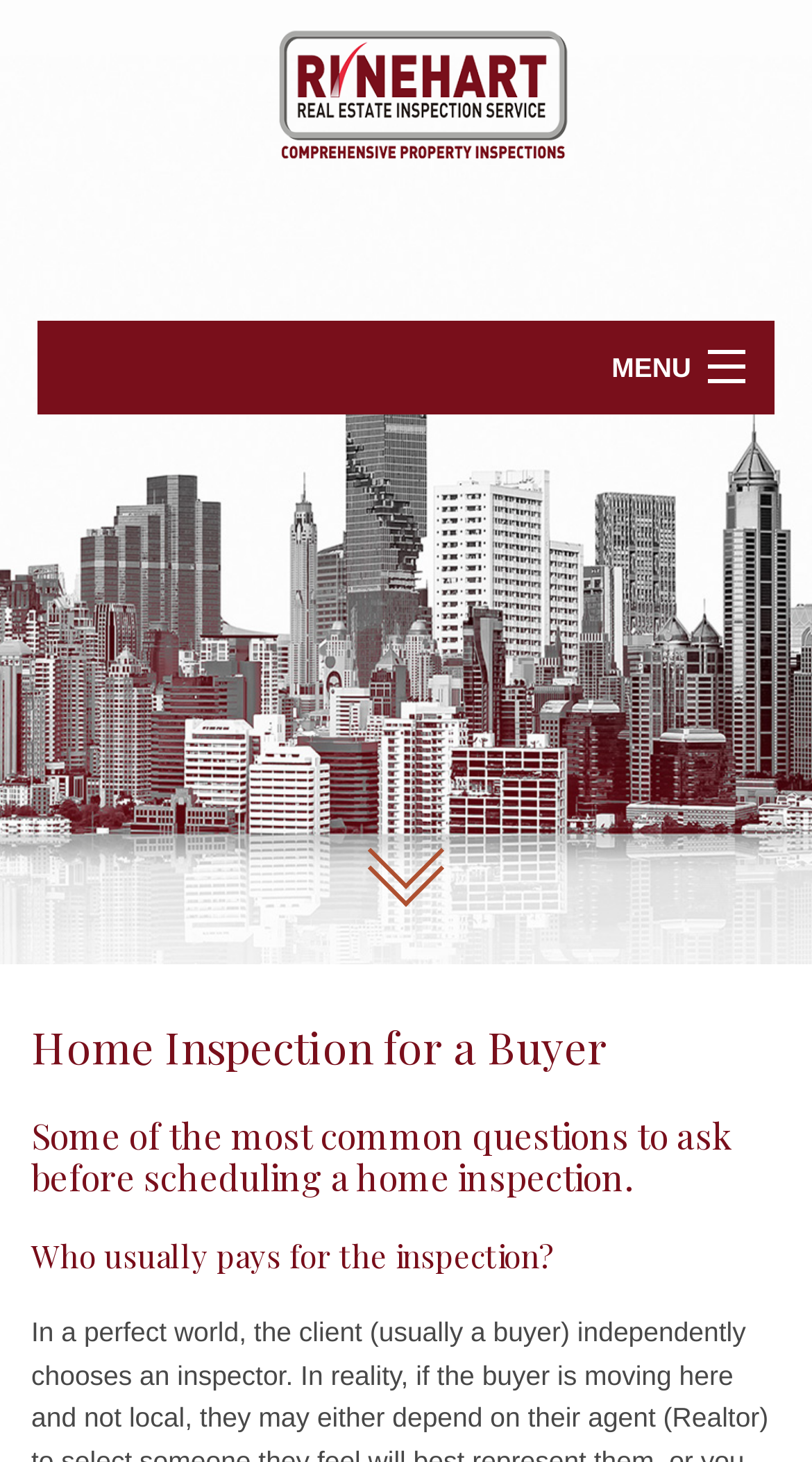Locate the bounding box coordinates of the element that should be clicked to execute the following instruction: "Click the HOME INSPECTION link".

[0.046, 0.411, 0.954, 0.475]